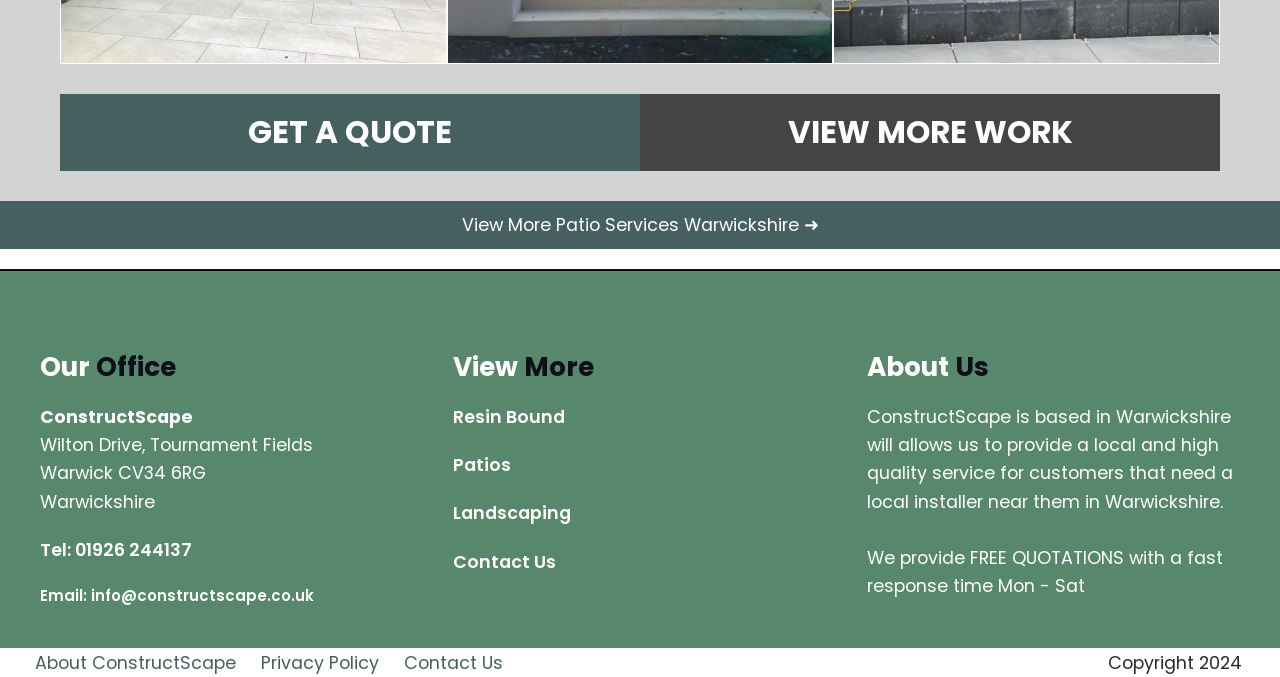Please locate the bounding box coordinates for the element that should be clicked to achieve the following instruction: "Learn about patio services in Warwickshire". Ensure the coordinates are given as four float numbers between 0 and 1, i.e., [left, top, right, bottom].

[0.434, 0.313, 0.624, 0.35]